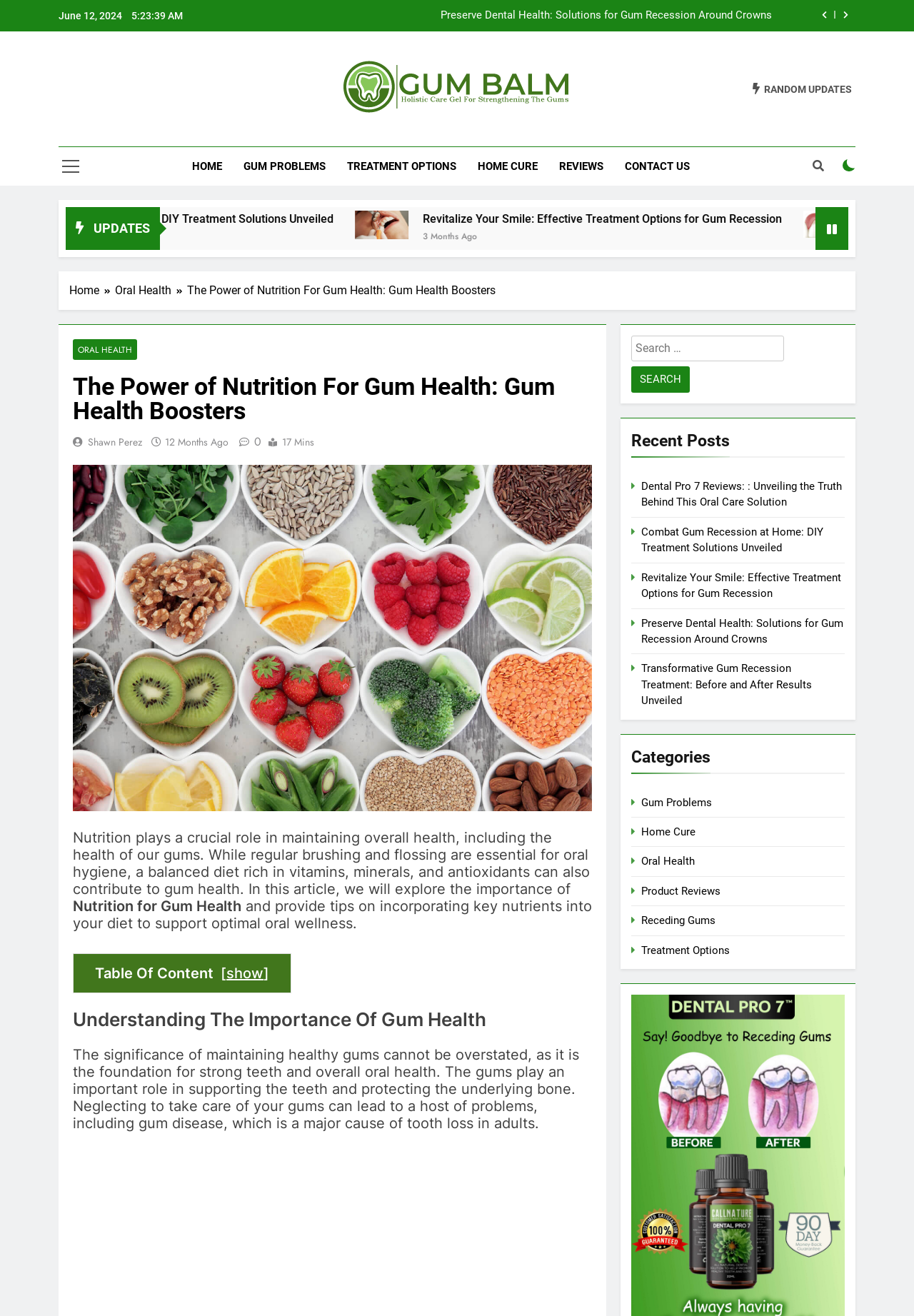What is the logo of the website?
From the screenshot, supply a one-word or short-phrase answer.

Gum Balm